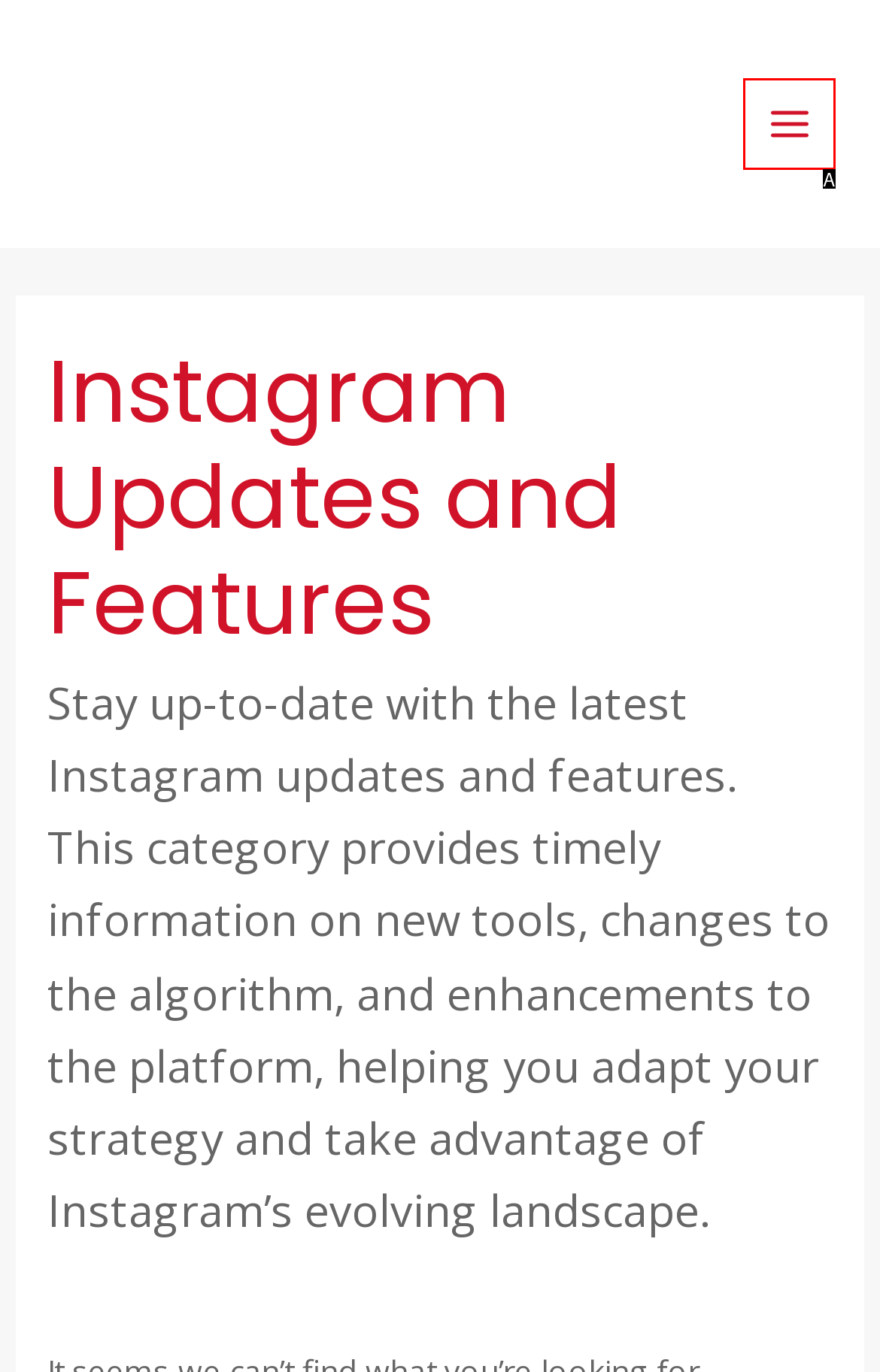Based on the given description: Main Menu, determine which HTML element is the best match. Respond with the letter of the chosen option.

A